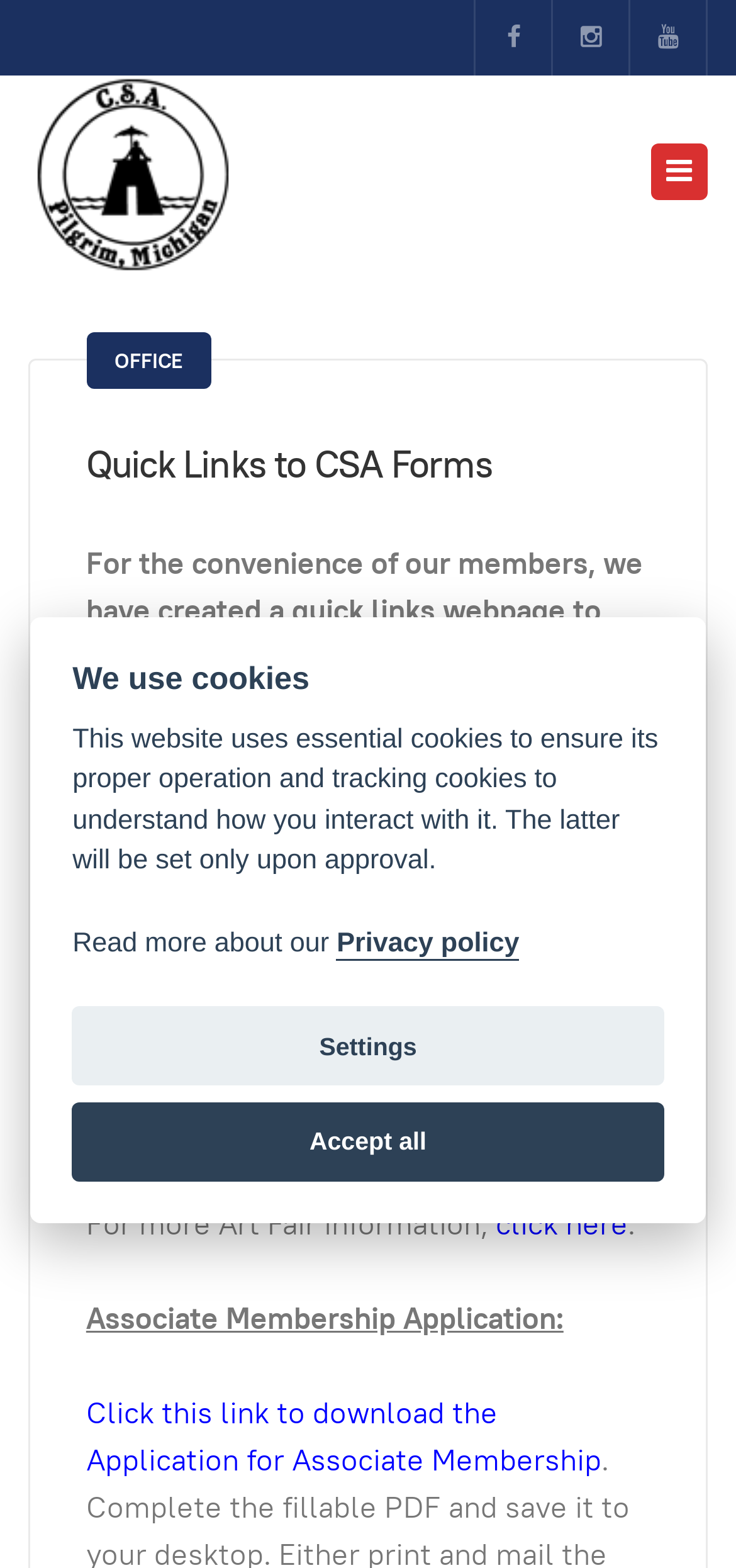Using the webpage screenshot, locate the HTML element that fits the following description and provide its bounding box: "Quick Links to CSA Forms".

[0.117, 0.281, 0.67, 0.312]